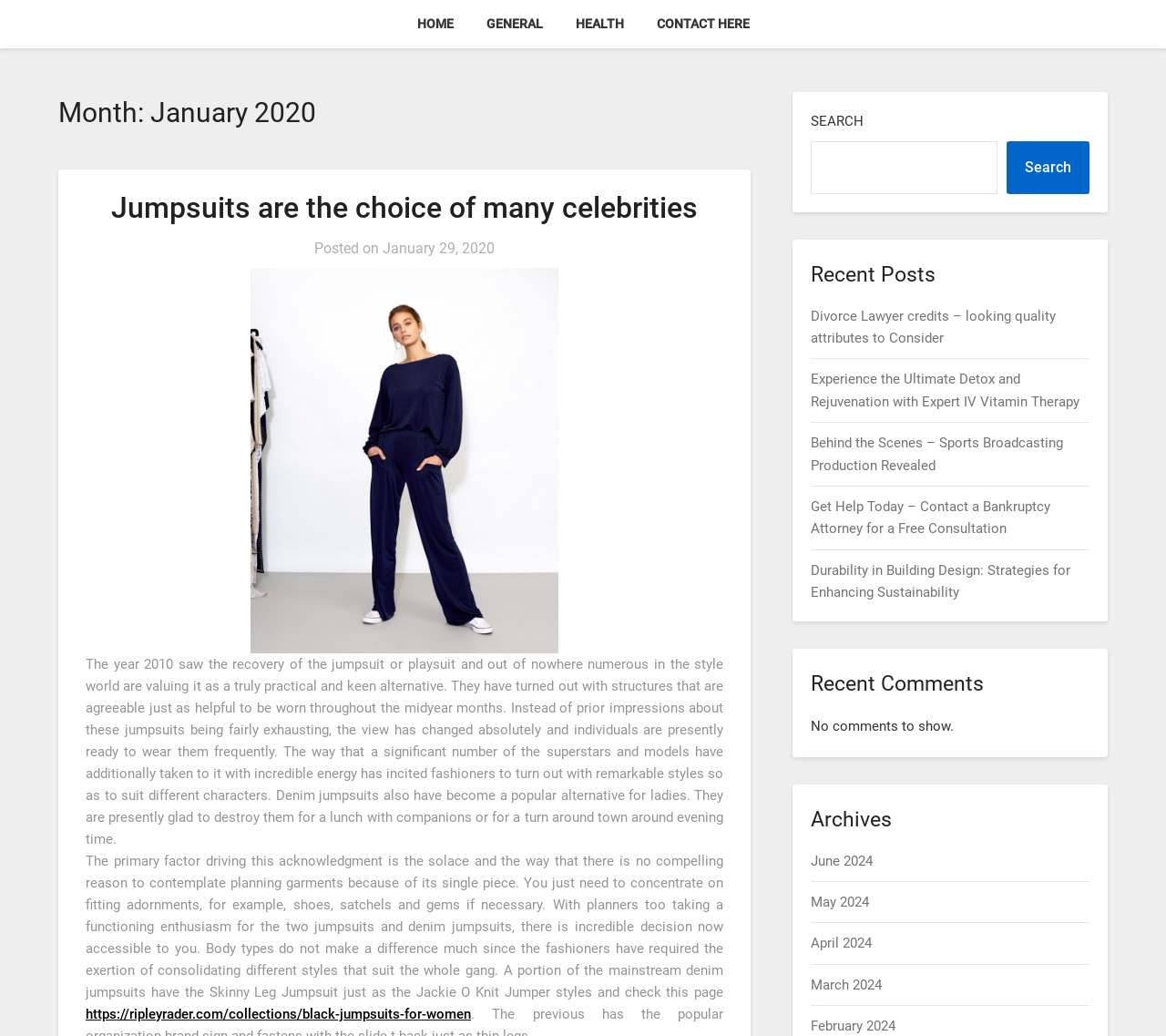What type of posts are listed under 'Recent Posts'?
From the image, respond with a single word or phrase.

Various articles